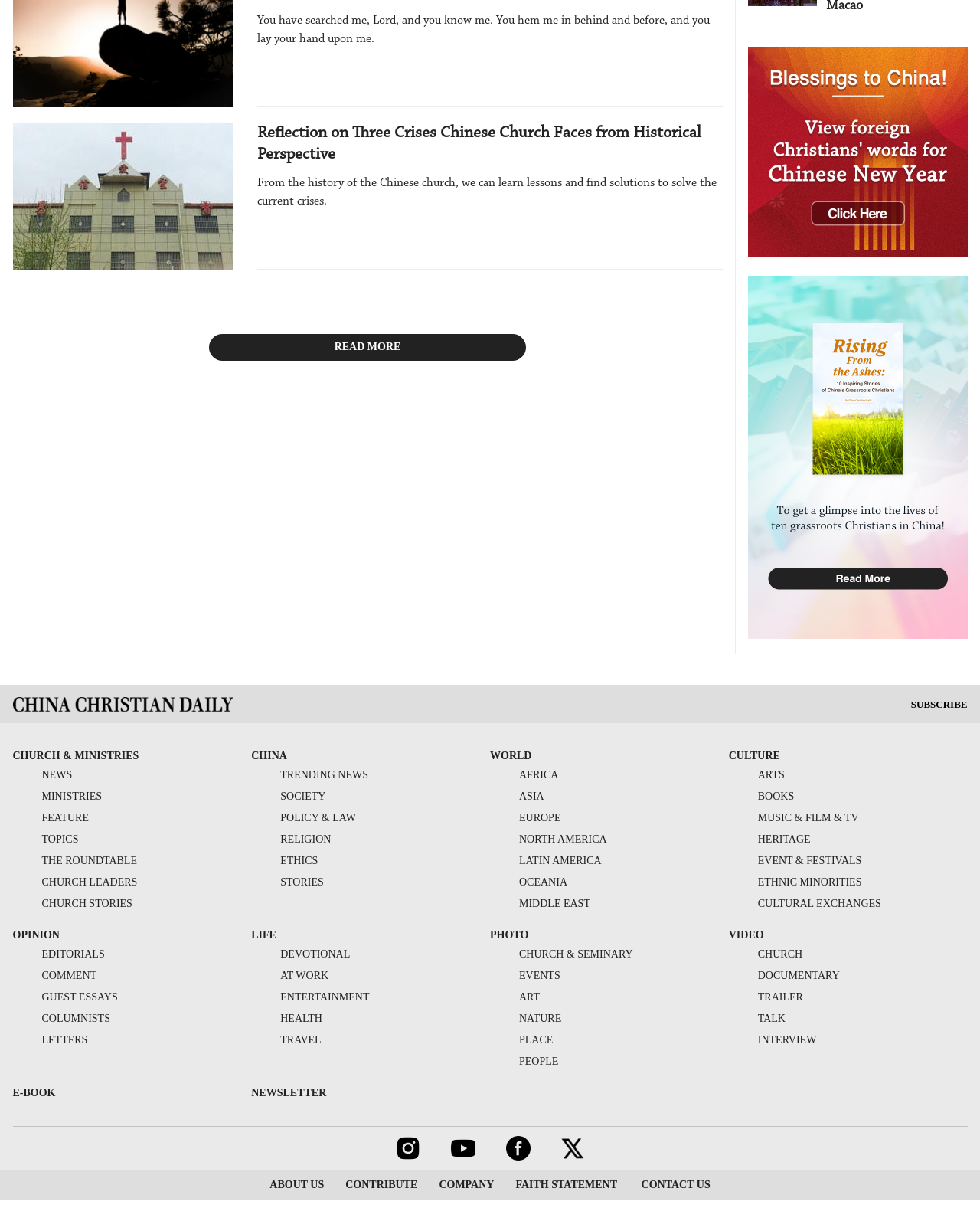Kindly respond to the following question with a single word or a brief phrase: 
What can be done on this website?

Read news, subscribe, and more